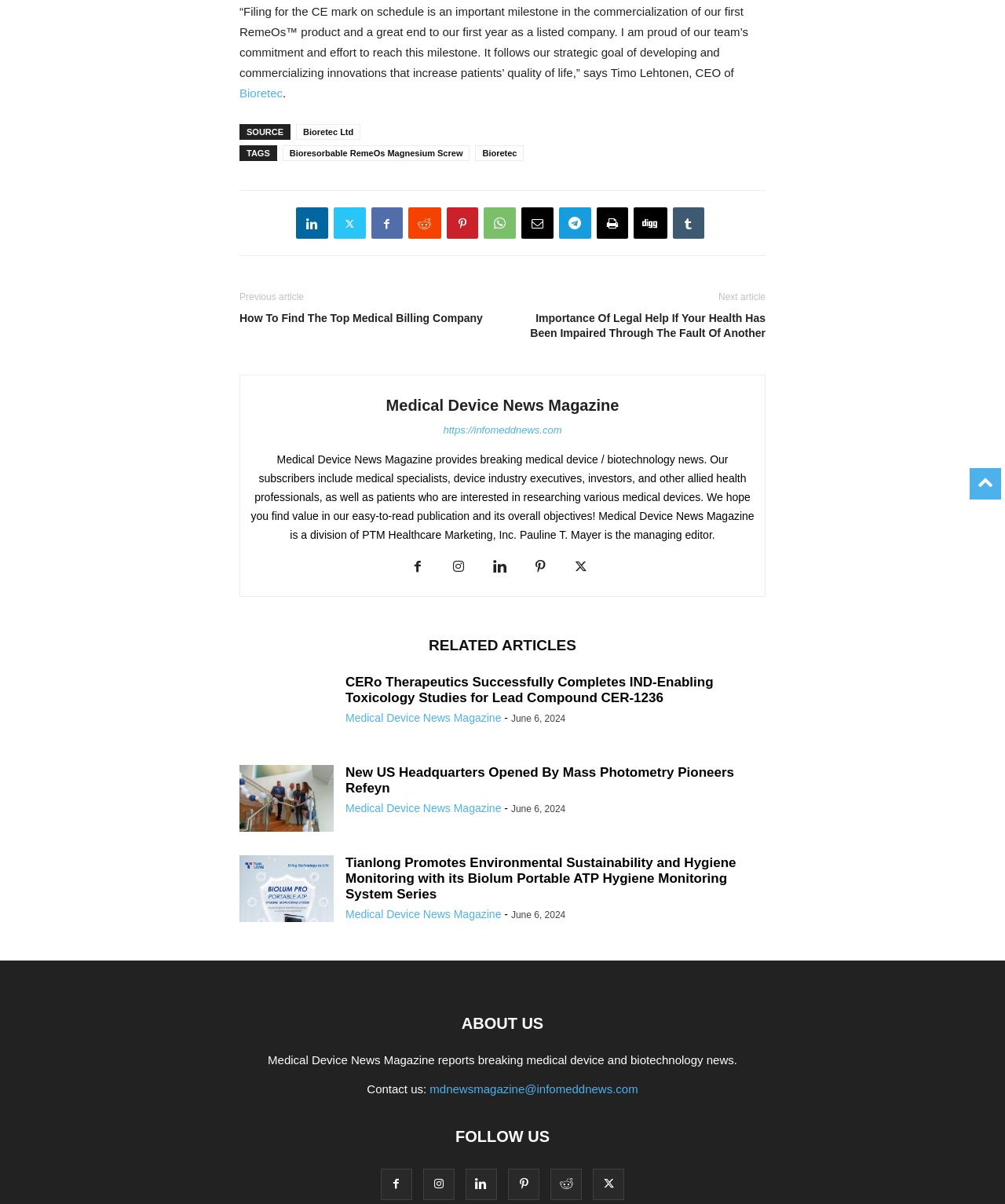Please provide the bounding box coordinates for the UI element as described: "Twitter". The coordinates must be four floats between 0 and 1, represented as [left, top, right, bottom].

[0.562, 0.466, 0.594, 0.477]